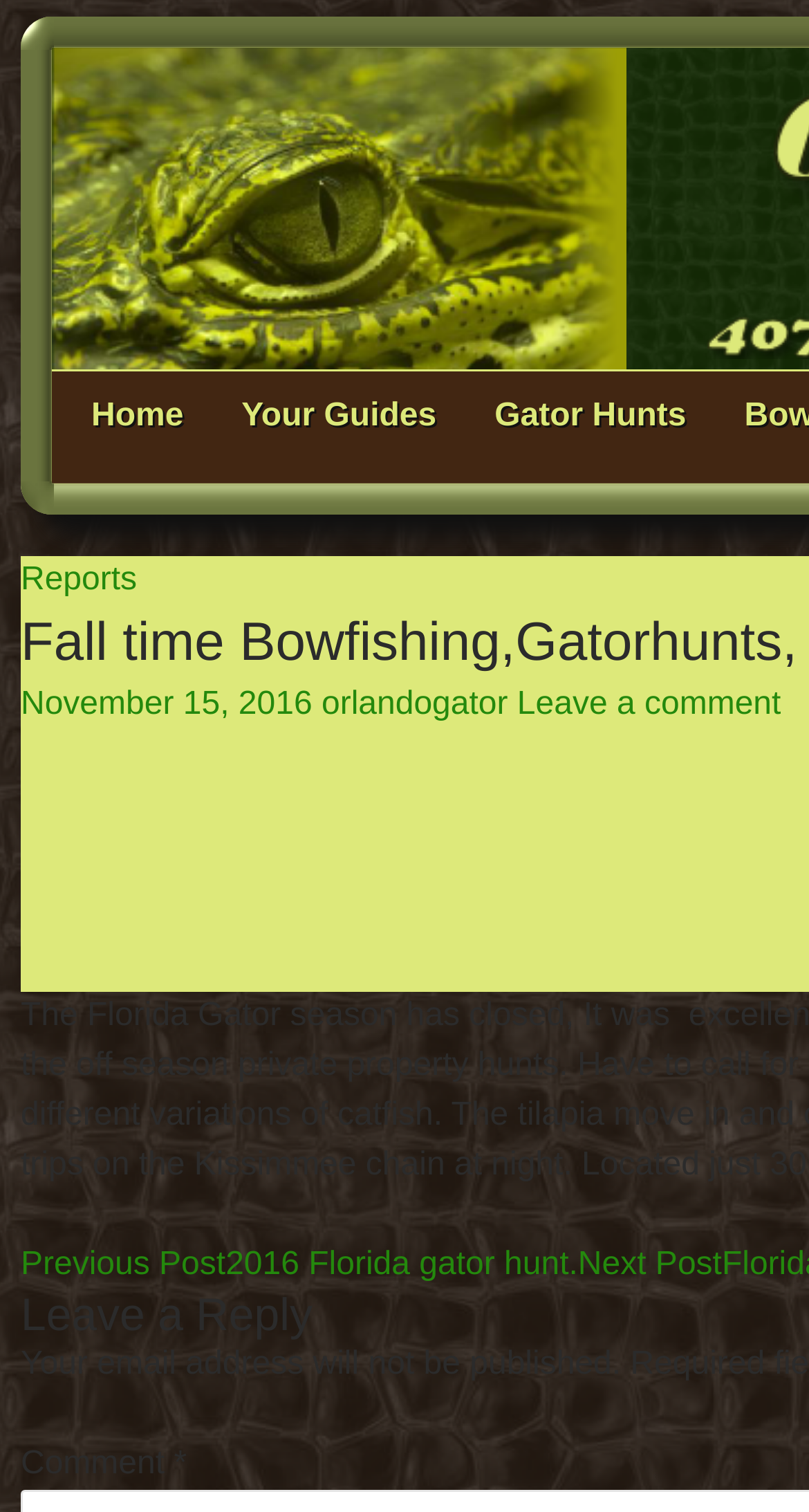Find and provide the bounding box coordinates for the UI element described with: "Your Guides".

[0.299, 0.263, 0.539, 0.287]